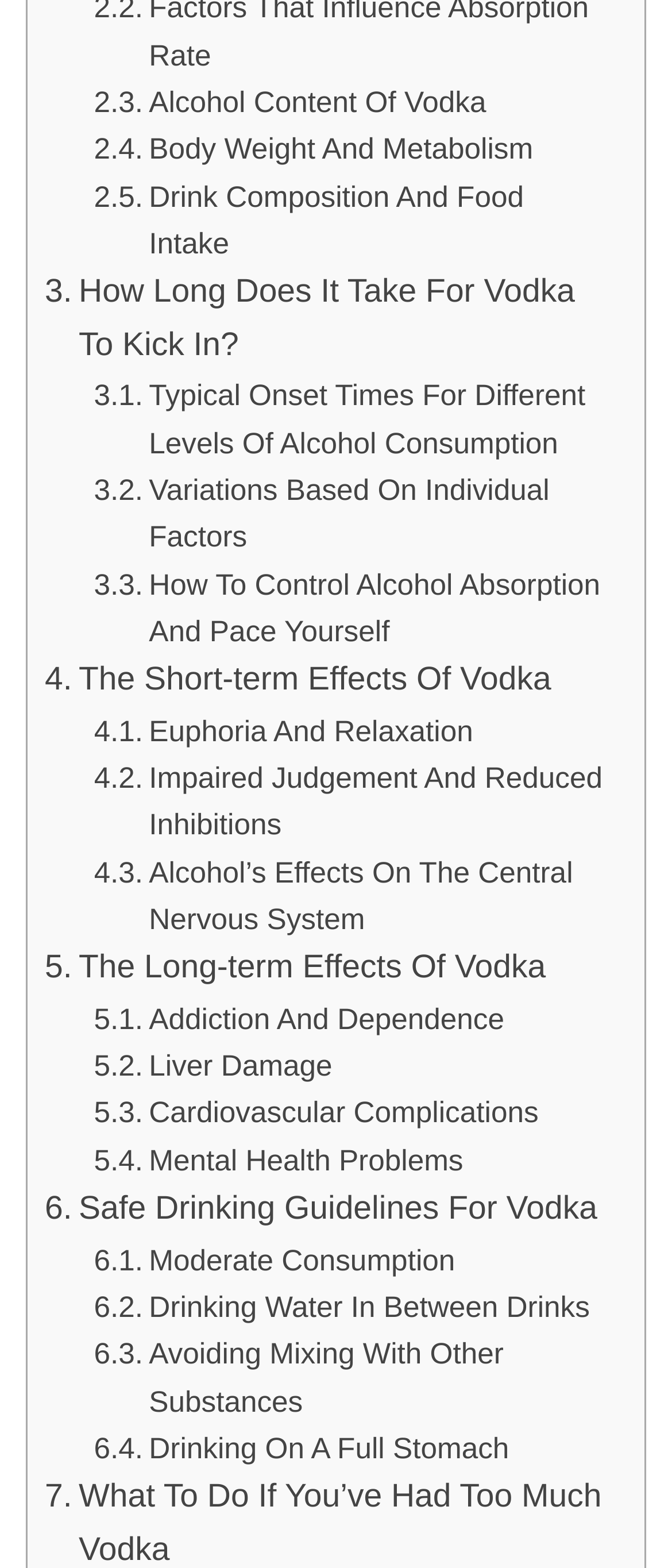What factors affect alcohol absorption? Based on the image, give a response in one word or a short phrase.

Body weight and metabolism